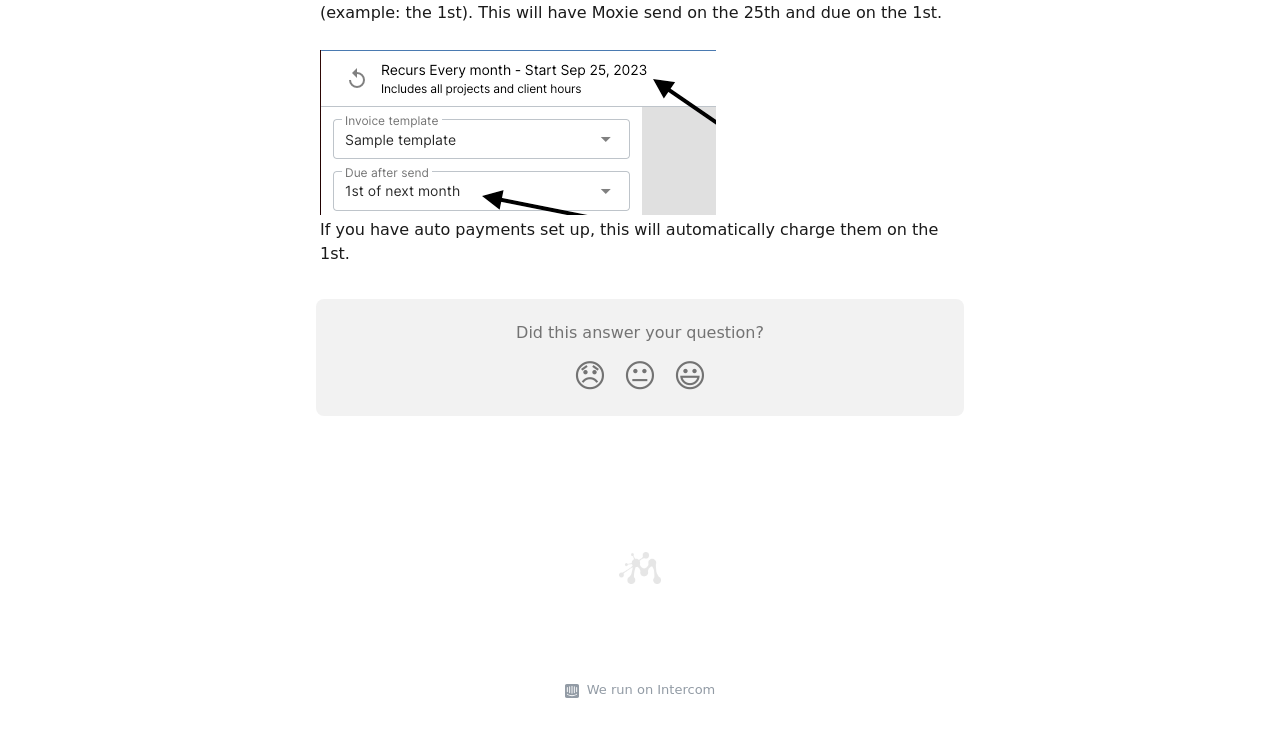Give a one-word or short-phrase answer to the following question: 
What is the link below the reaction buttons?

Moxie Help Center